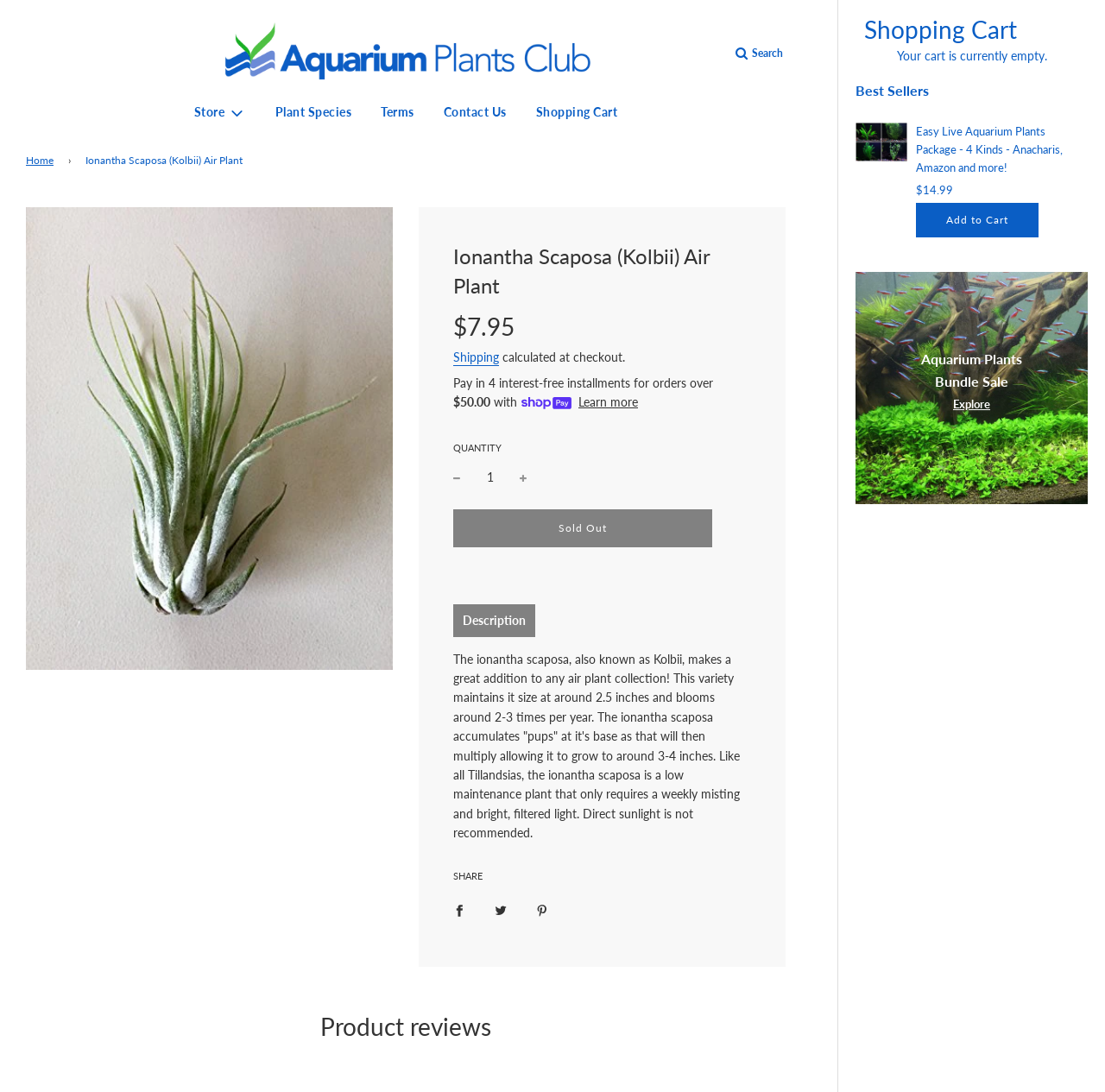Identify the bounding box coordinates of the region that needs to be clicked to carry out this instruction: "Add to Cart". Provide these coordinates as four float numbers ranging from 0 to 1, i.e., [left, top, right, bottom].

[0.829, 0.186, 0.94, 0.217]